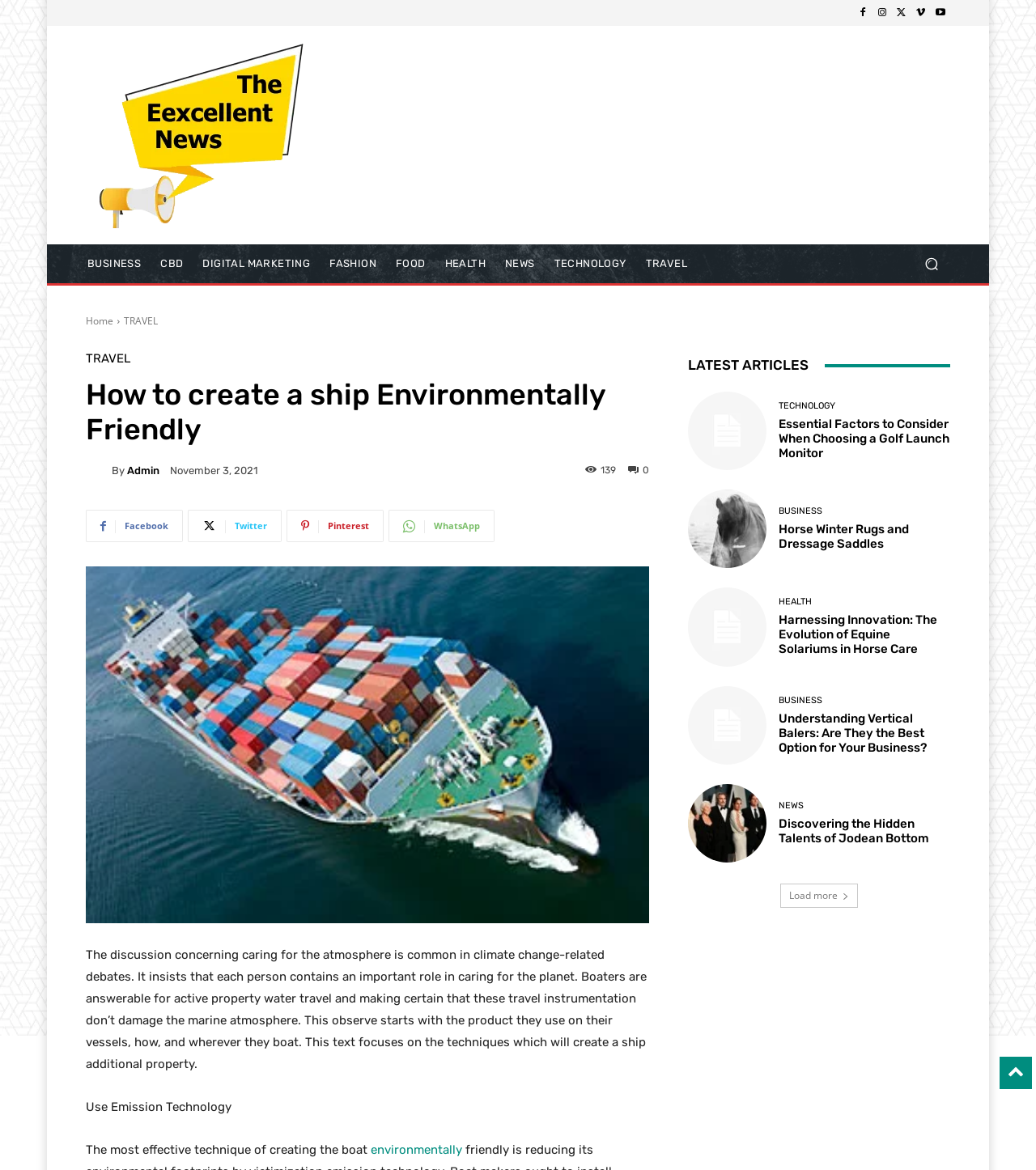Please identify the bounding box coordinates of the element's region that should be clicked to execute the following instruction: "Share on Facebook". The bounding box coordinates must be four float numbers between 0 and 1, i.e., [left, top, right, bottom].

[0.083, 0.436, 0.177, 0.464]